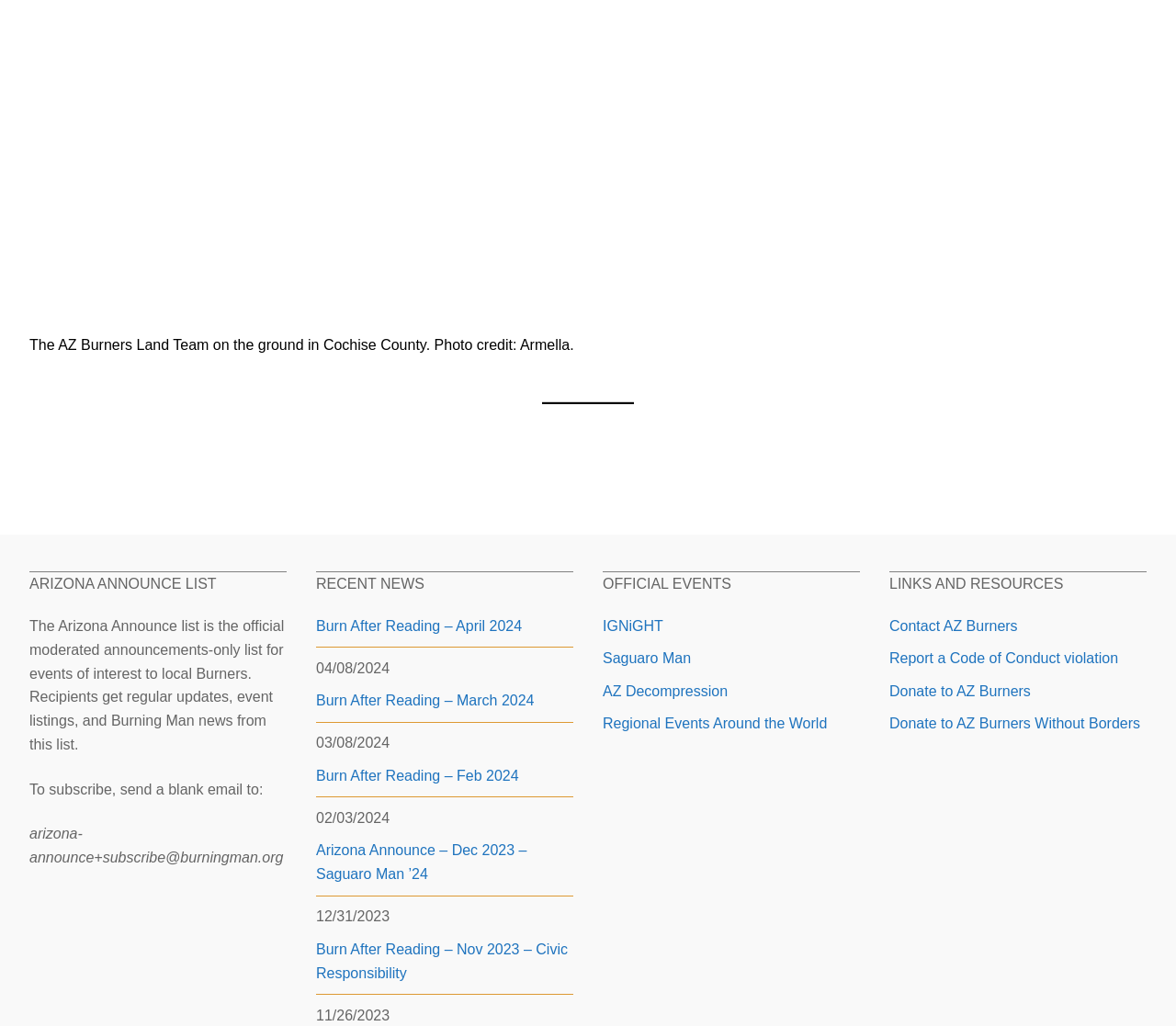What is the name of the event listed first under 'OFFICIAL EVENTS'?
Provide an in-depth and detailed explanation in response to the question.

I found the answer by looking at the links under the 'OFFICIAL EVENTS' heading, and the first link is 'IGNiGHT'.